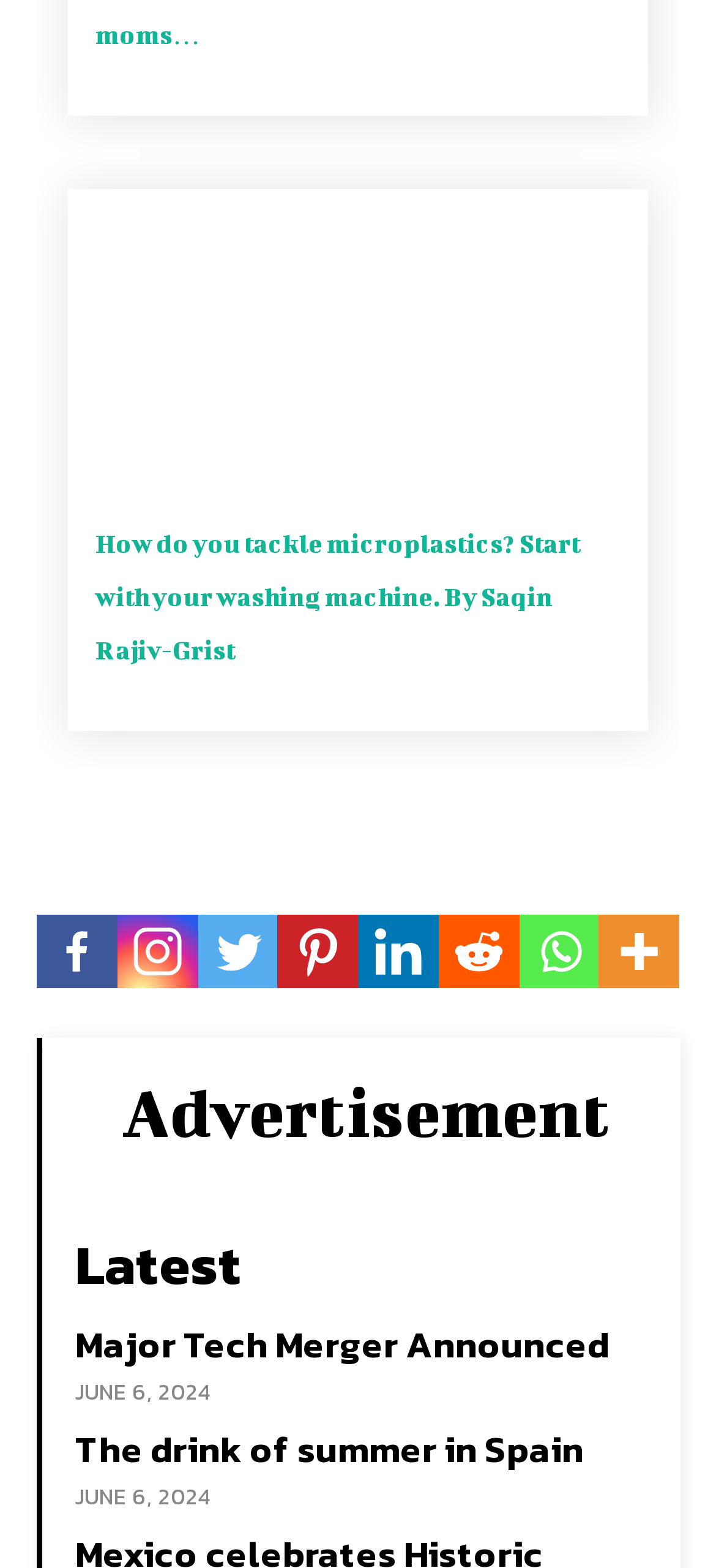Find the bounding box coordinates of the clickable region needed to perform the following instruction: "Click on the link to read the article about microplastics". The coordinates should be provided as four float numbers between 0 and 1, i.e., [left, top, right, bottom].

[0.133, 0.337, 0.81, 0.424]